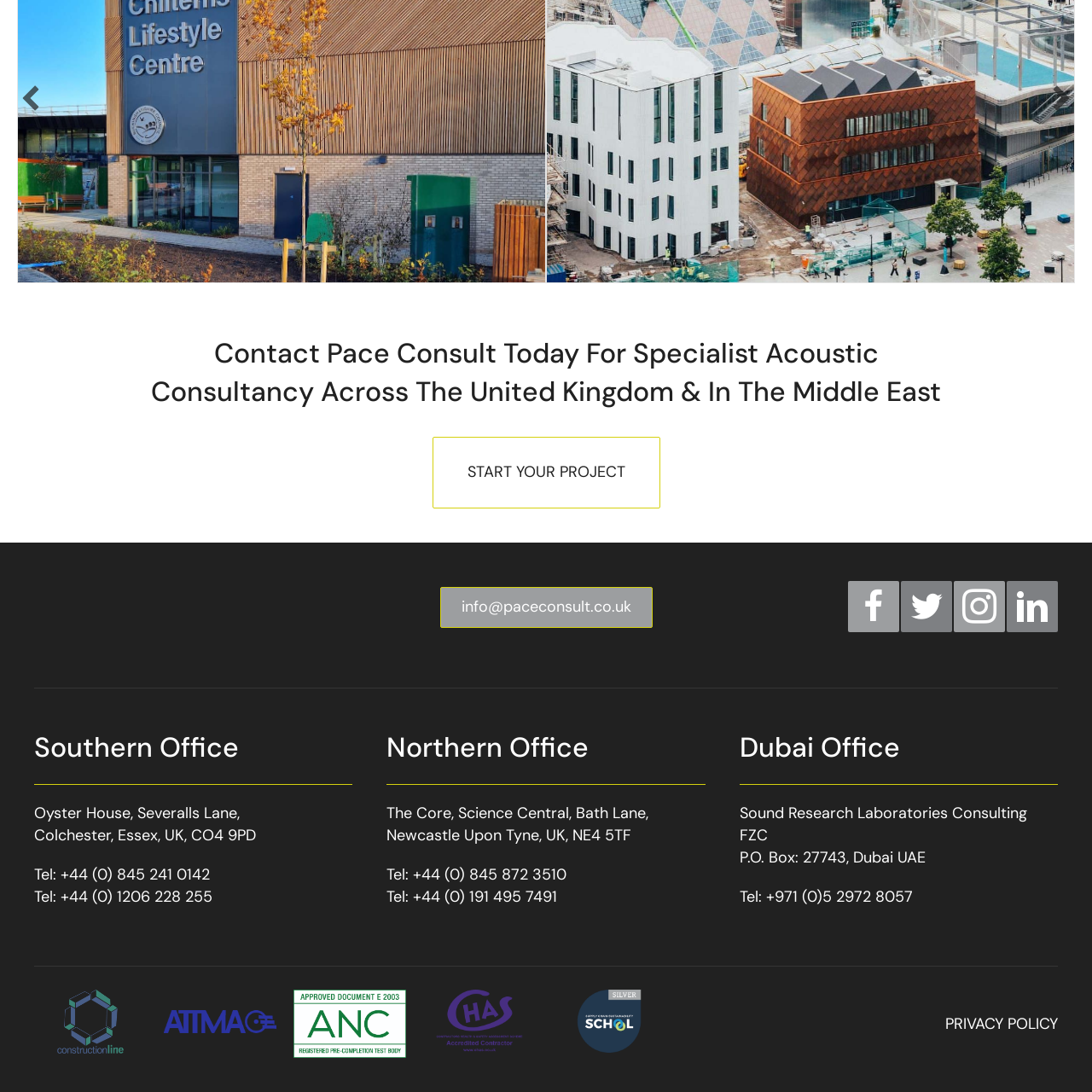Identify the bounding box coordinates for the element that needs to be clicked to fulfill this instruction: "Click the 'Pace Consult logo' link". Provide the coordinates in the format of four float numbers between 0 and 1: [left, top, right, bottom].

[0.031, 0.542, 0.266, 0.56]